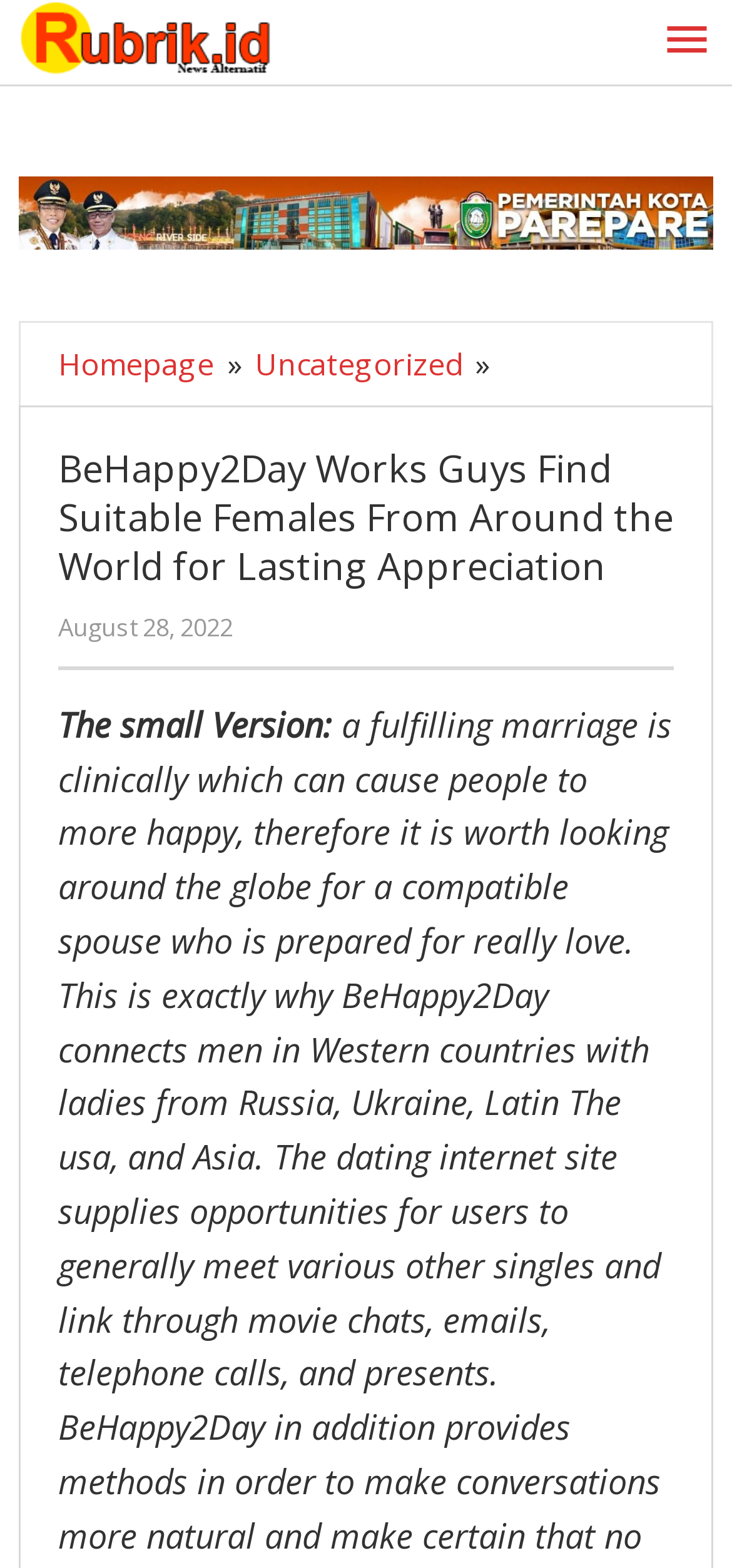Locate the heading on the webpage and return its text.

BeHappy2Day Works Guys Find Suitable Females From Around the World for Lasting Appreciation